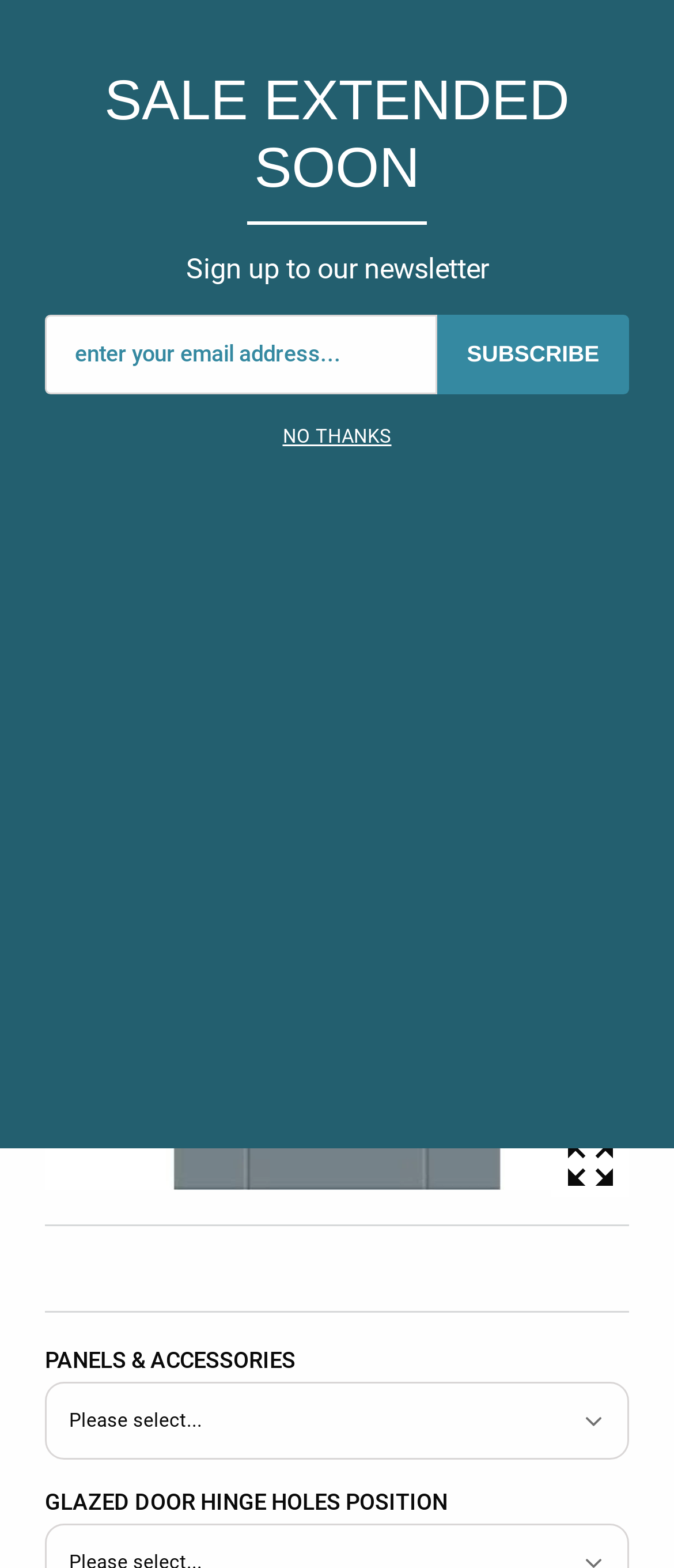Specify the bounding box coordinates of the area to click in order to follow the given instruction: "Search for something."

[0.867, 0.066, 1.0, 0.123]